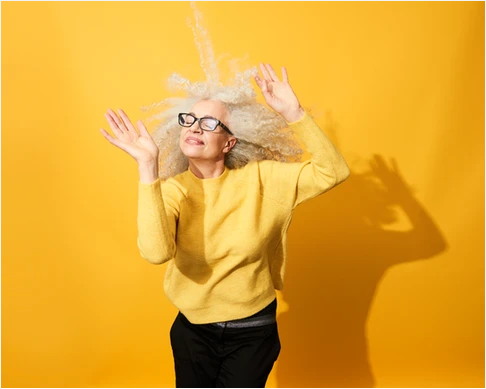Answer the question using only one word or a concise phrase: What is the woman wearing on her upper body?

A yellow sweater